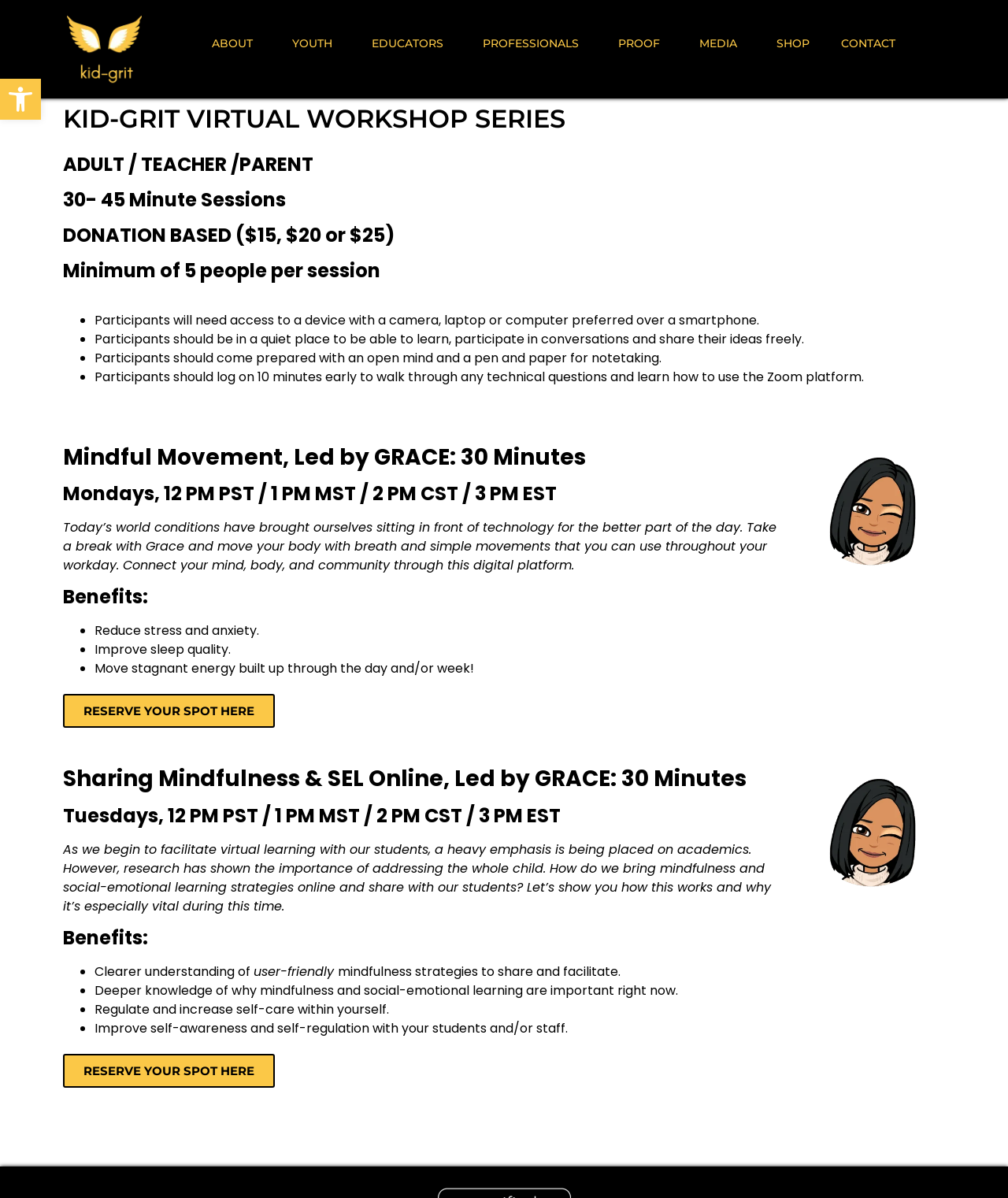Summarize the contents and layout of the webpage in detail.

The webpage is about kid-grit, an organization that offers virtual workshops for youth at no charge. The page has a navigation menu at the top with links to different sections, including "ABOUT", "YOUTH", "EDUCATORS", "PROFESSIONALS", "PROOF", "MEDIA", "SHOP", and "CONTACT".

Below the navigation menu, there is a heading that reads "KID-GRIT VIRTUAL WORKSHOP SERIES" followed by several subheadings that provide details about the workshops, including the duration, pricing, and requirements for participation.

The page then lists three programs: "Mindful Movement, Led by GRACE", "Sharing Mindfulness & SEL Online, Led by GRACE", and another program with a similar format. Each program has a heading, a description, and a list of benefits. The benefits are listed in bullet points and include reducing stress and anxiety, improving sleep quality, and increasing self-care.

There are also two calls-to-action, "RESERVE YOUR SPOT HERE", which are likely links to sign up for the workshops. The page has a clean and organized layout, making it easy to navigate and find the necessary information.